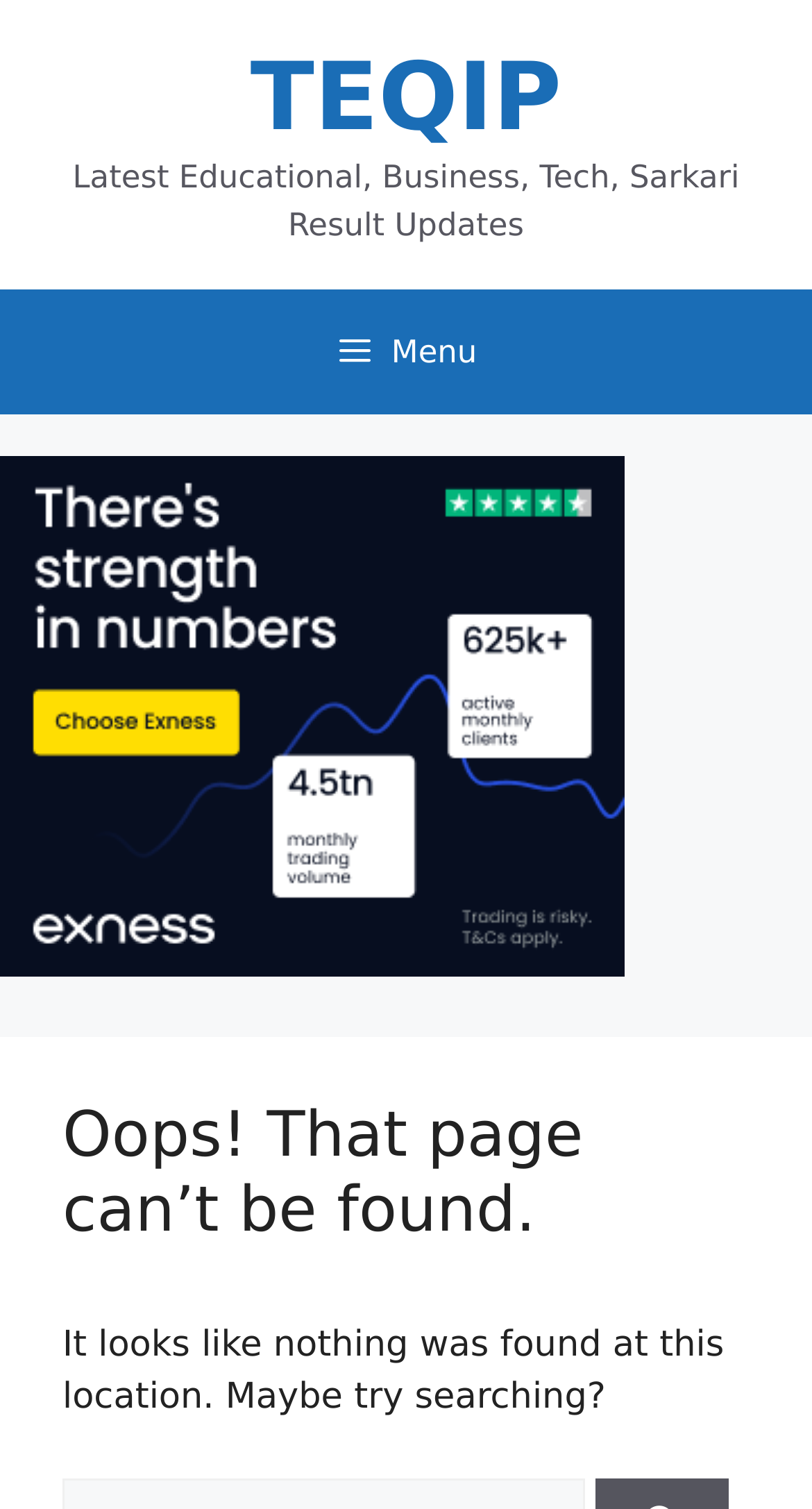Respond to the question with just a single word or phrase: 
What is the purpose of the button with a menu icon?

To open the primary menu